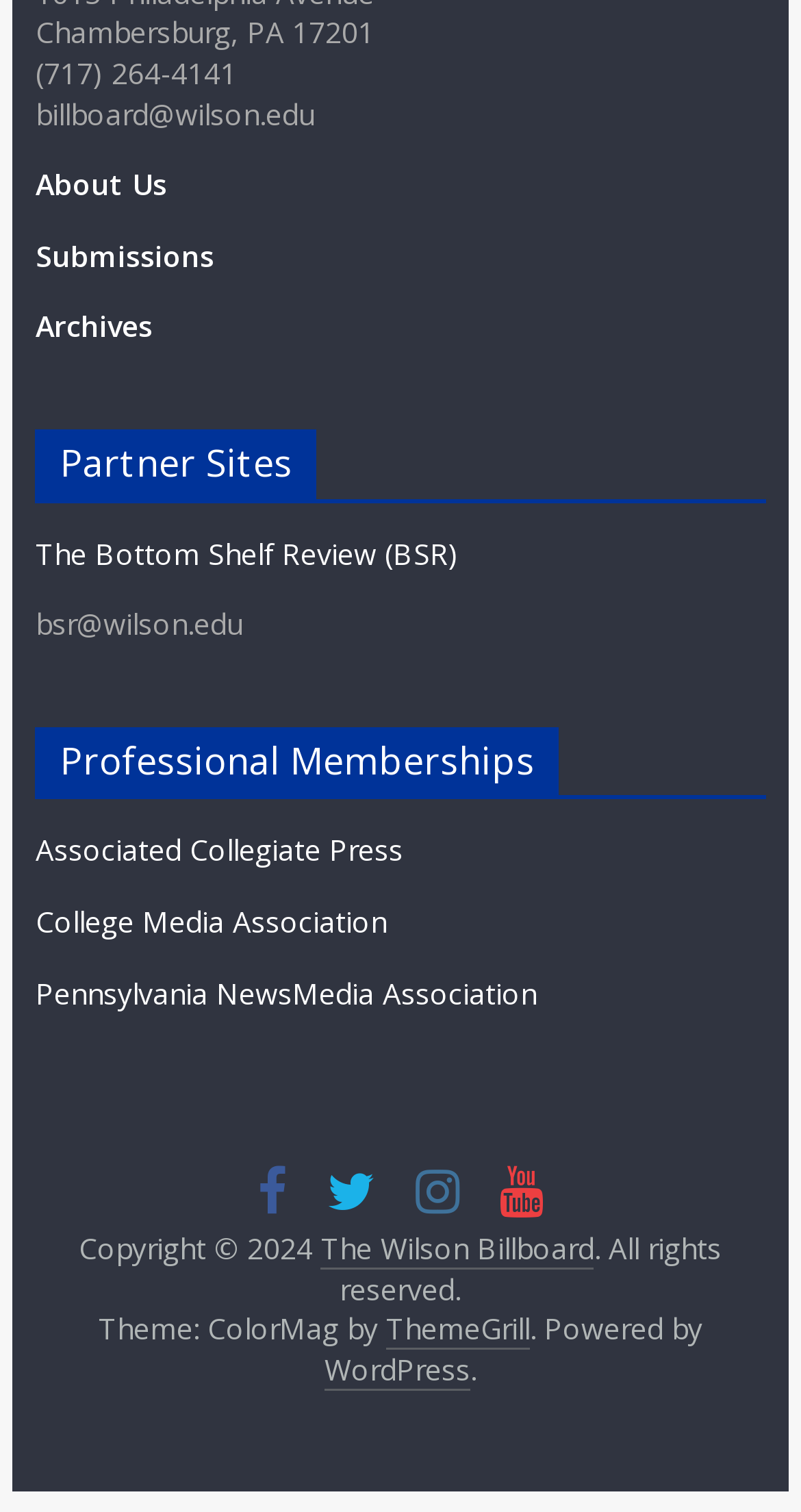What is the platform that powers the webpage?
Using the information presented in the image, please offer a detailed response to the question.

I found the platform that powers the webpage by looking at the link element at the bottom of the page, which contains the text 'Powered by WordPress'.